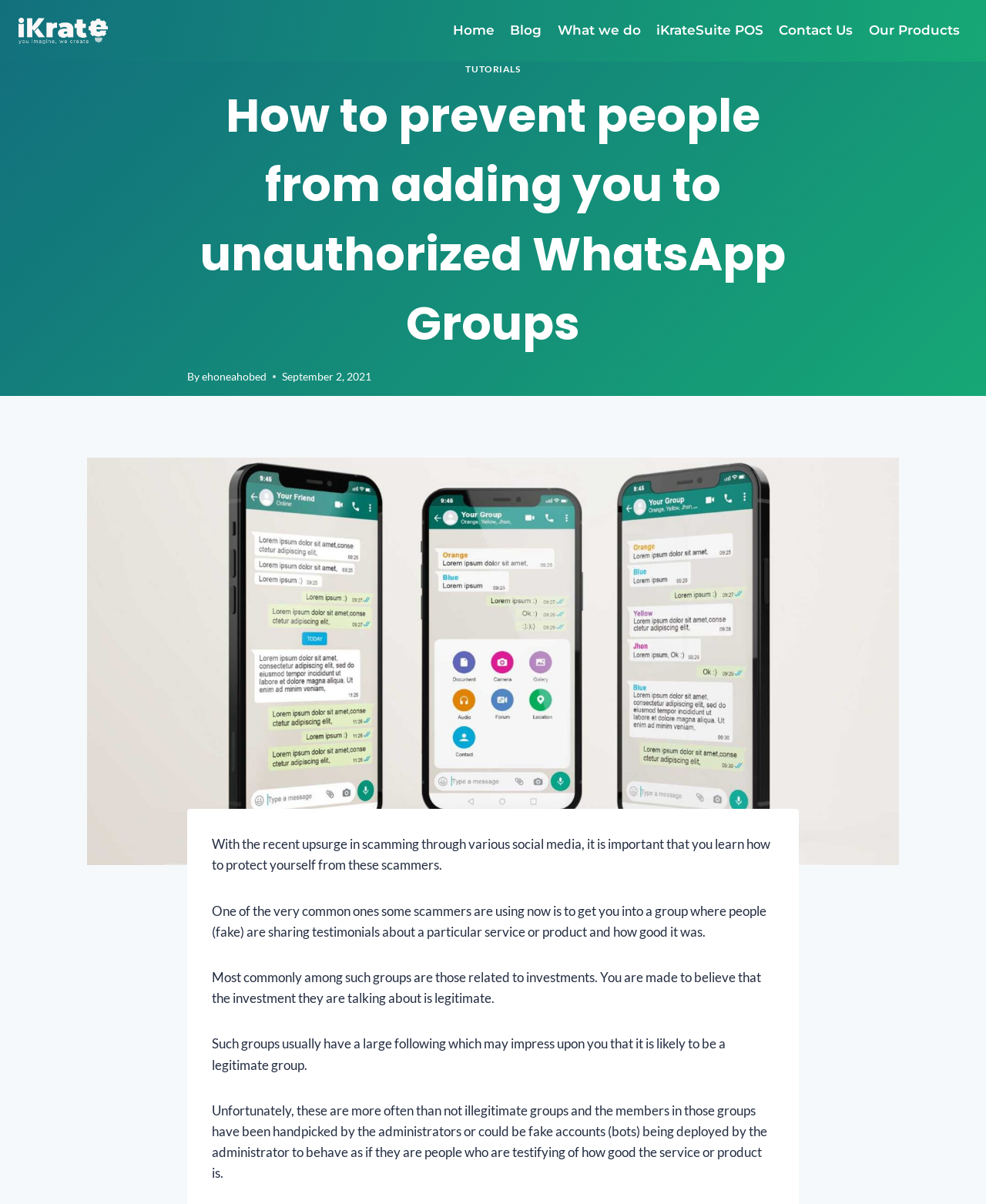Kindly provide the bounding box coordinates of the section you need to click on to fulfill the given instruction: "click on the iKrate logo".

[0.019, 0.015, 0.109, 0.037]